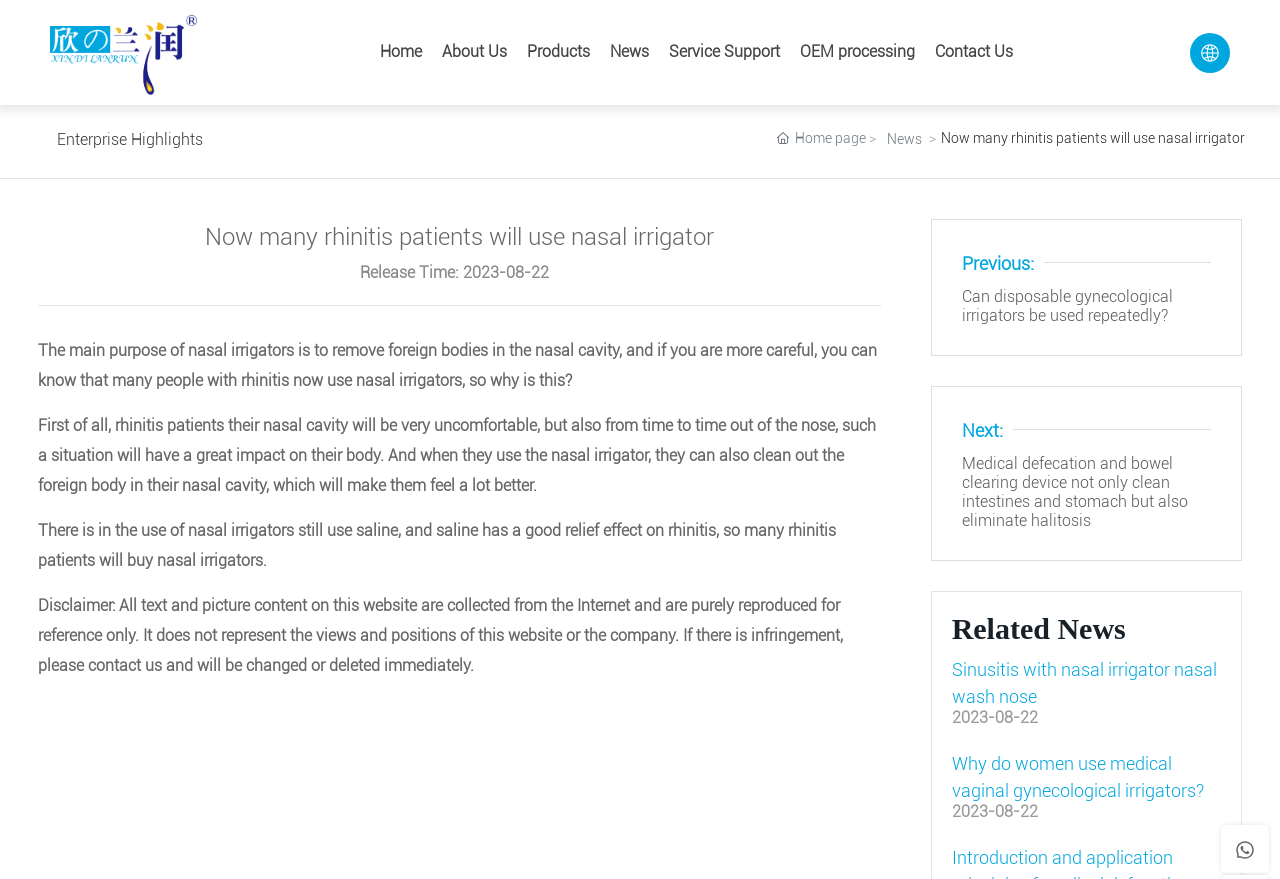Identify the bounding box coordinates of the element to click to follow this instruction: 'Click the 'Products' link'. Ensure the coordinates are four float values between 0 and 1, provided as [left, top, right, bottom].

[0.411, 0.011, 0.461, 0.108]